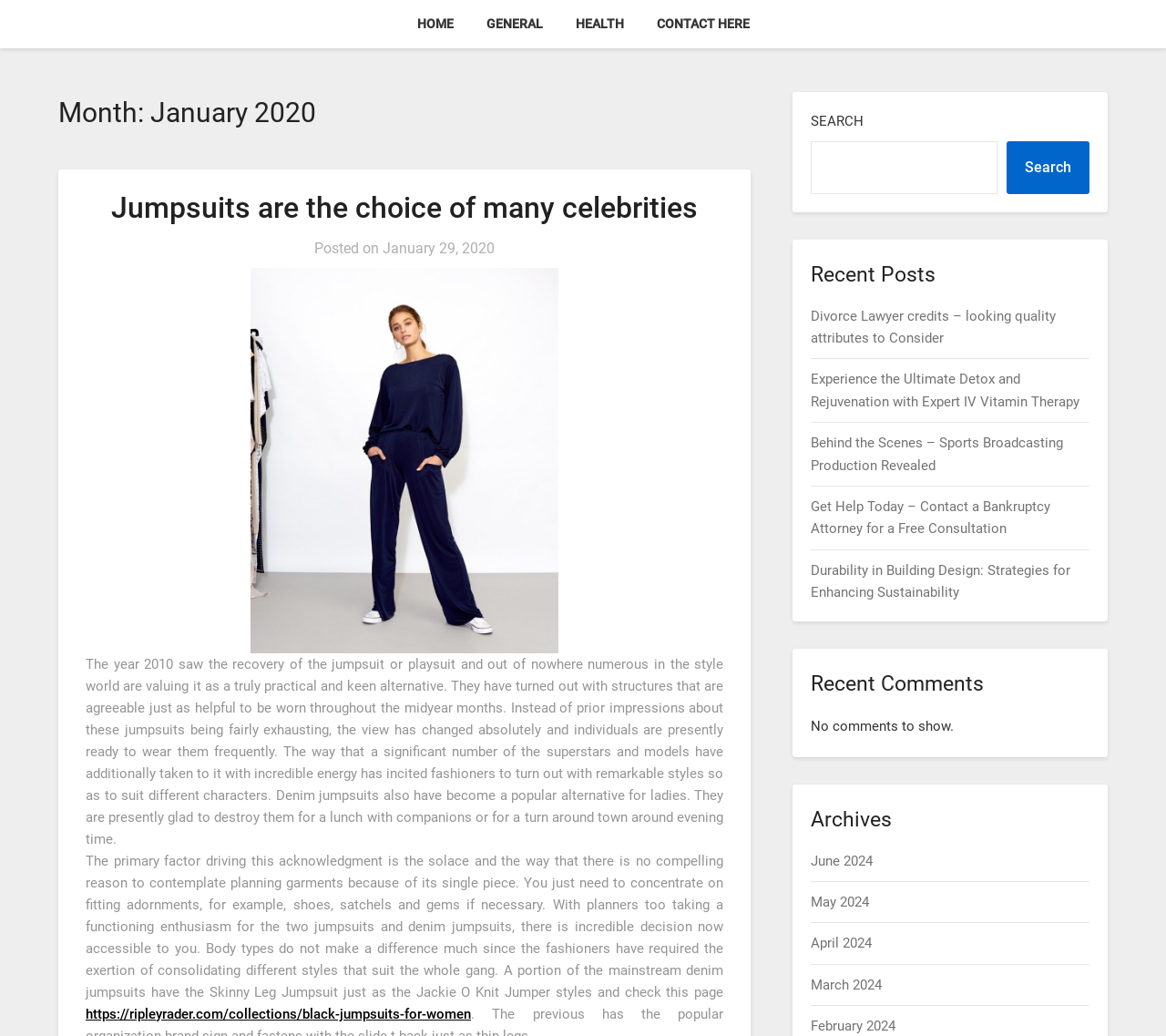From the element description: "Syracuse Design Group", extract the bounding box coordinates of the UI element. The coordinates should be expressed as four float numbers between 0 and 1, in the order [left, top, right, bottom].

None